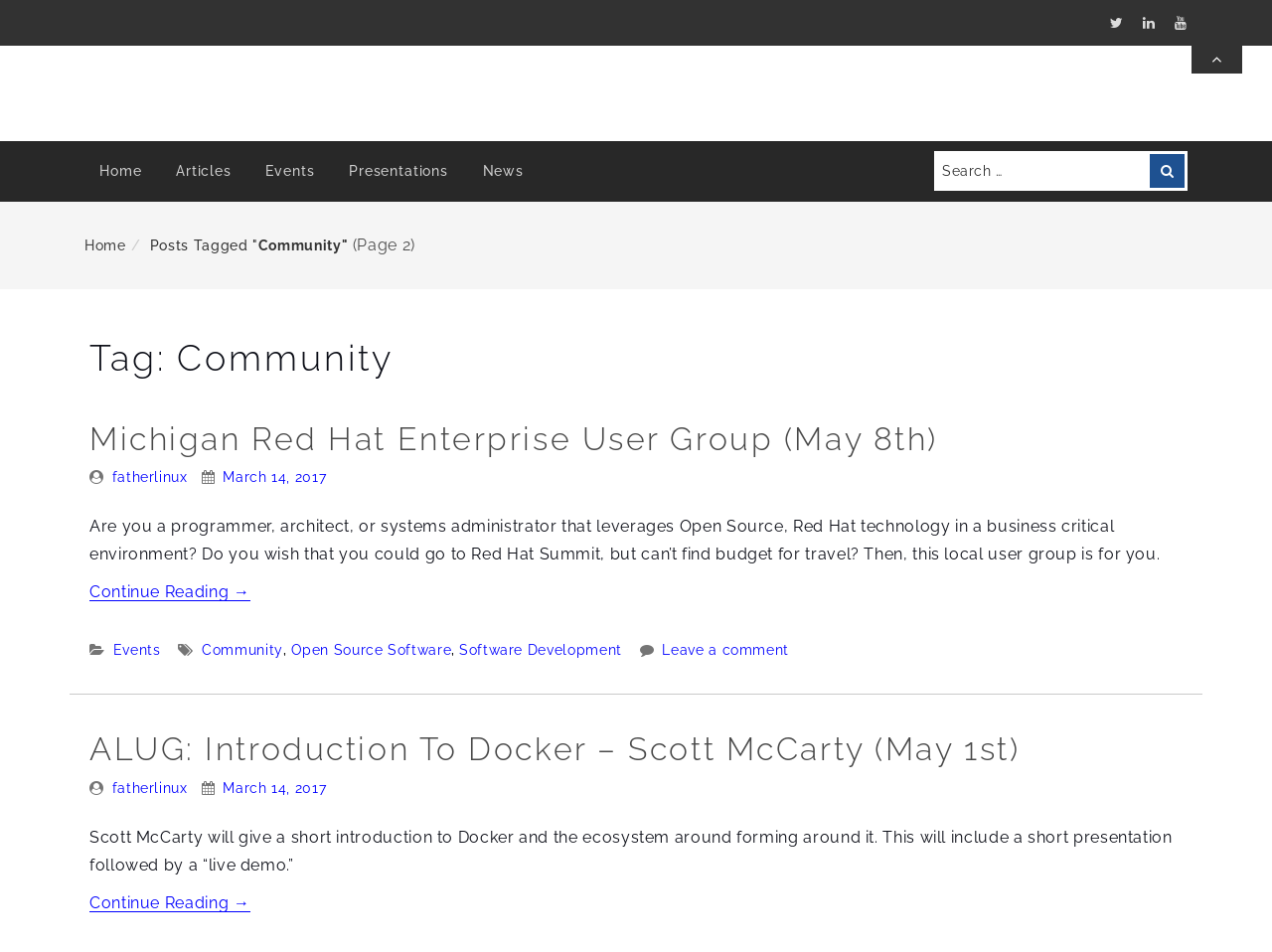Use a single word or phrase to answer the question: 
What is the topic of the first post?

Michigan Red Hat Enterprise User Group